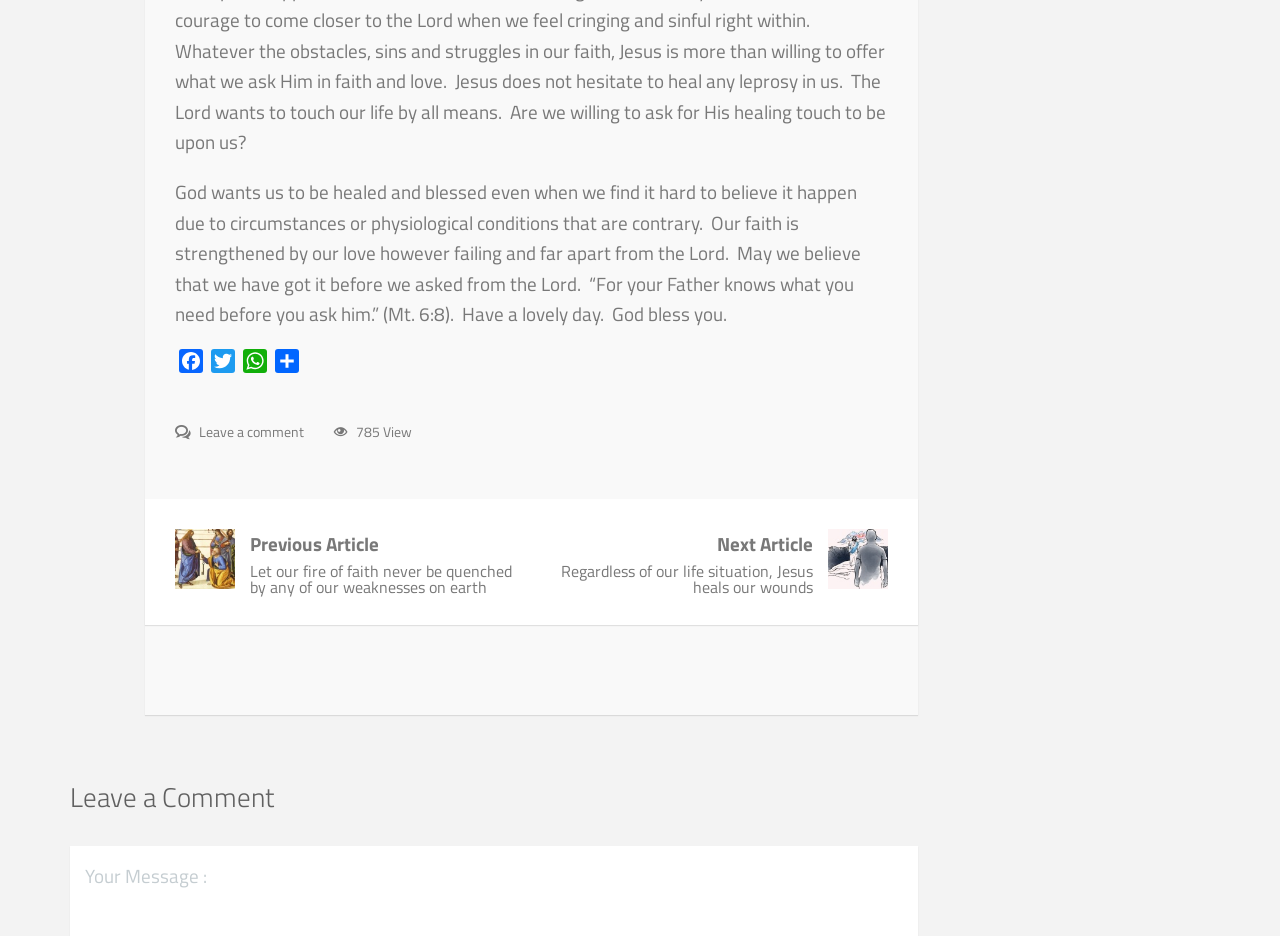Given the following UI element description: "Leave a comment", find the bounding box coordinates in the webpage screenshot.

[0.137, 0.45, 0.238, 0.473]